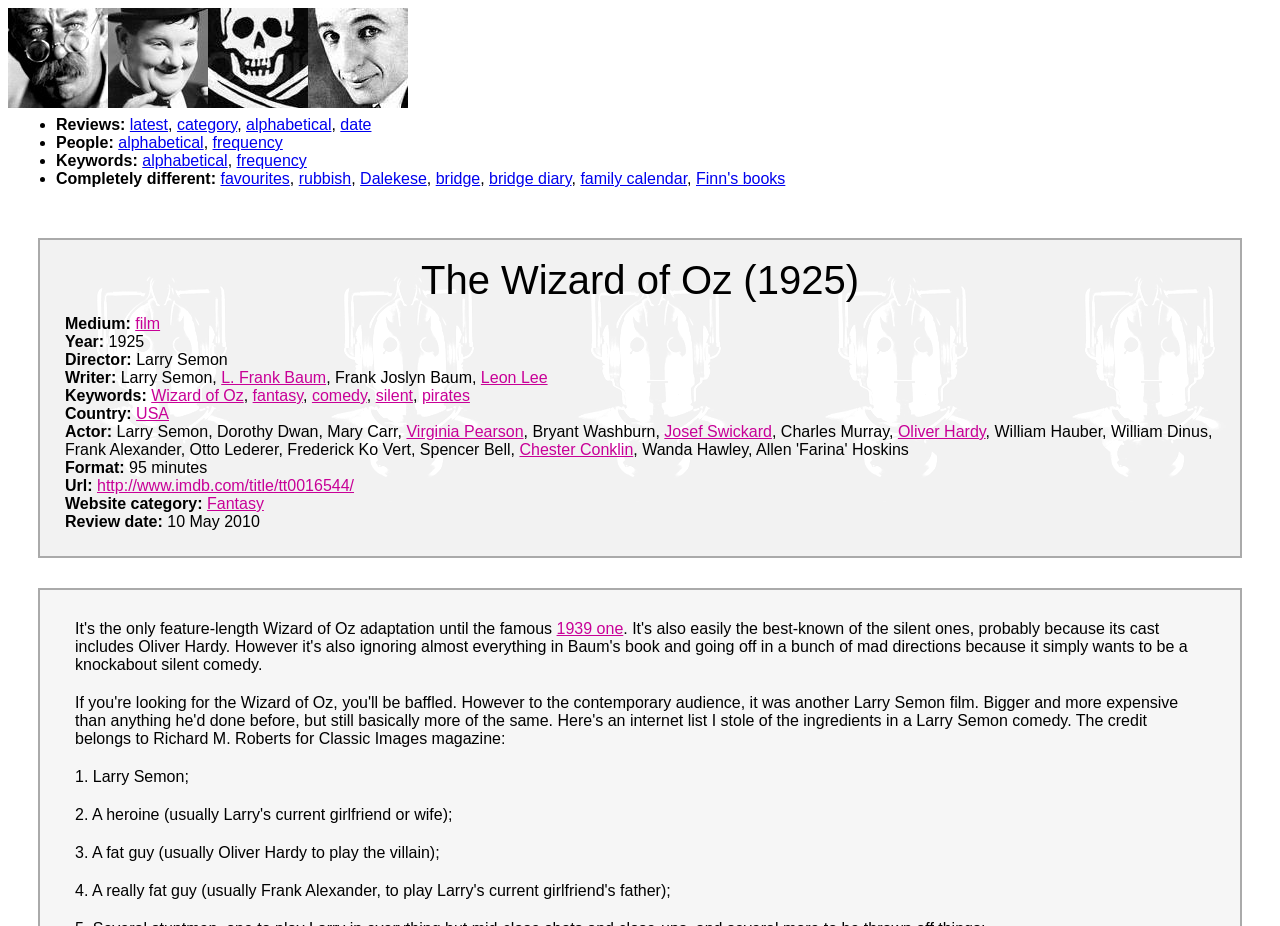Who is the director of the film?
Please respond to the question with a detailed and informative answer.

I found the director's name by looking at the StaticText element with the text 'Director:' at coordinates [0.051, 0.379, 0.106, 0.397], and then finding the corresponding StaticText element with the text 'Larry Semon' at coordinates [0.106, 0.379, 0.178, 0.397].